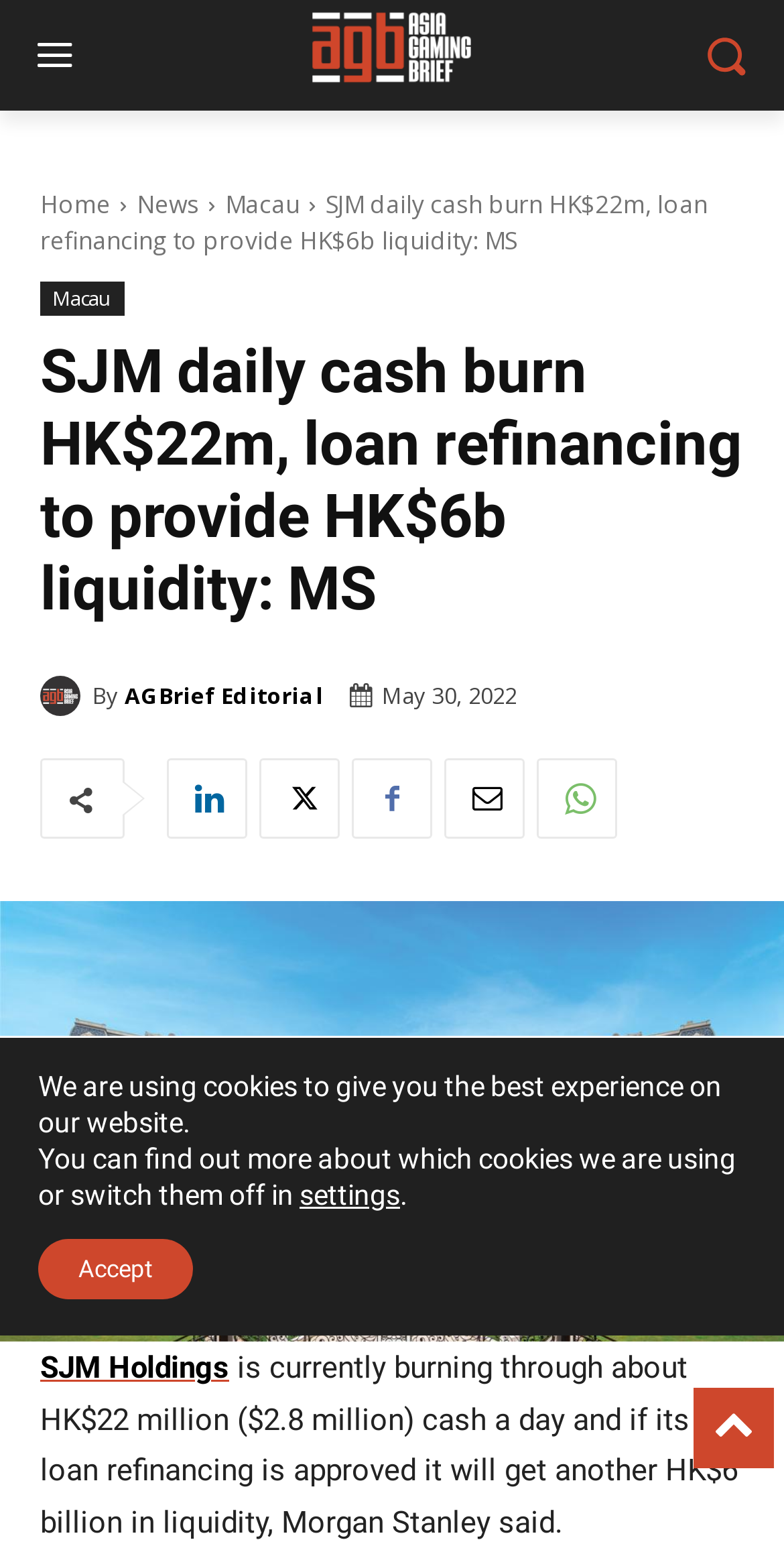Identify the bounding box coordinates for the element you need to click to achieve the following task: "Check AGBrief Editorial". The coordinates must be four float values ranging from 0 to 1, formatted as [left, top, right, bottom].

[0.051, 0.437, 0.118, 0.463]